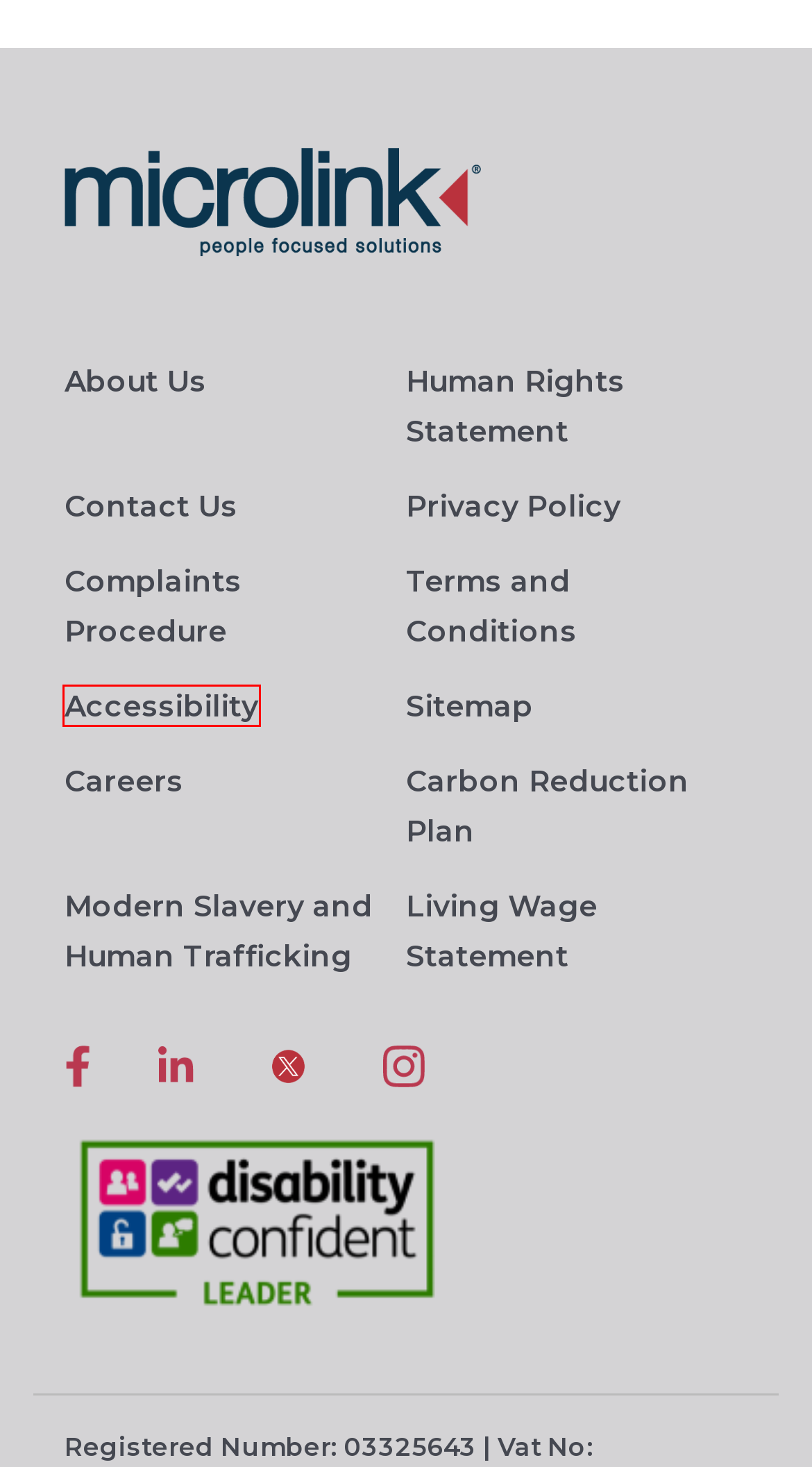Observe the screenshot of a webpage with a red bounding box highlighting an element. Choose the webpage description that accurately reflects the new page after the element within the bounding box is clicked. Here are the candidates:
A. Sitemap - Microlink
B. Accessibility - Microlink
C. Carbon Reduction Plan - Microlink
D. Contact Us - Microlink
E. About Us - Microlink
F. Modern Slavery and Human Trafficking - Microlink
G. Complaints Procedure - Microlink
H. Privacy policy - Microlink

B